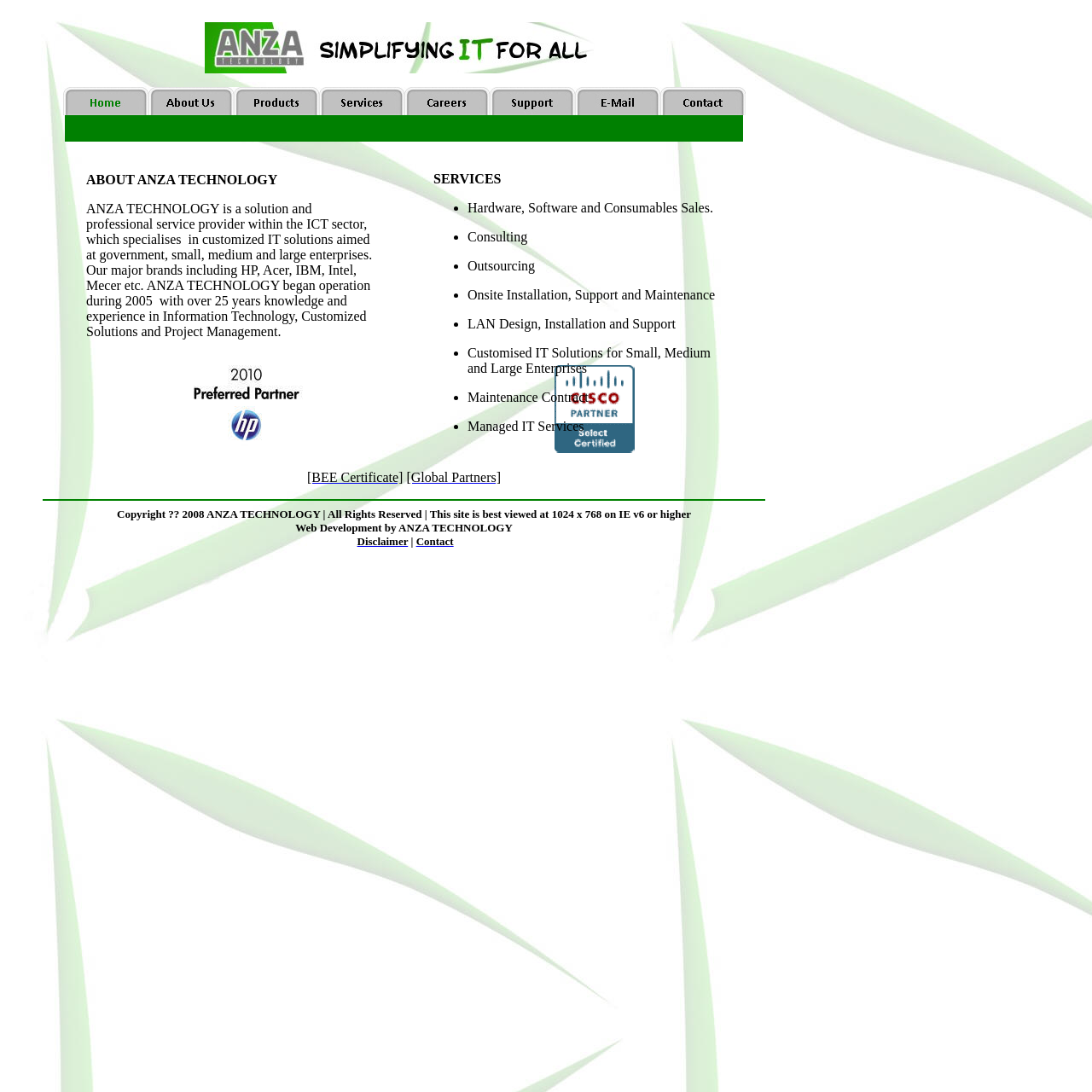Identify the bounding box coordinates of the part that should be clicked to carry out this instruction: "Check BEE Certificate".

[0.281, 0.43, 0.369, 0.444]